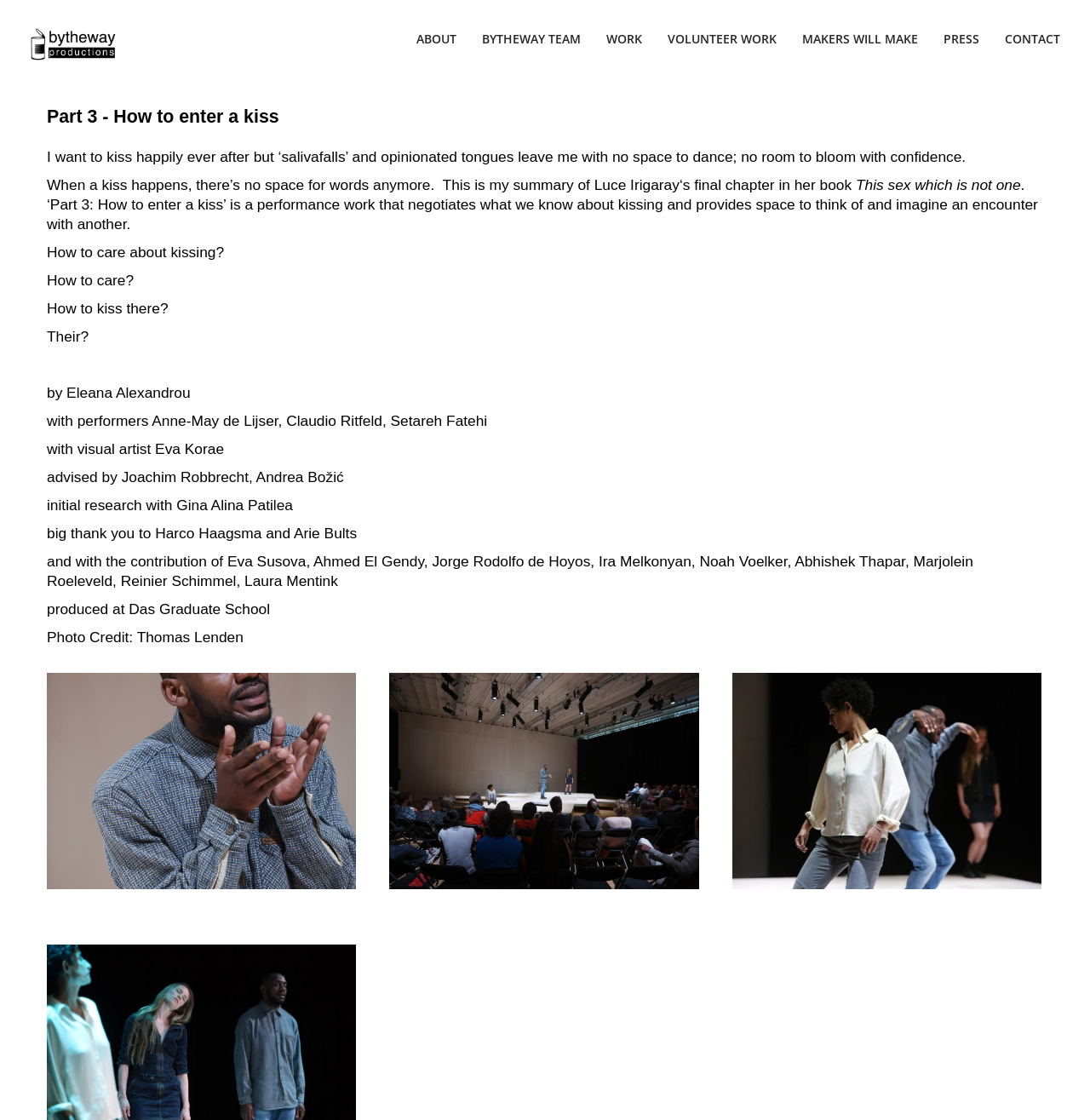Please provide a brief answer to the following inquiry using a single word or phrase:
Who is the author of this work?

Eleana Alexandrou